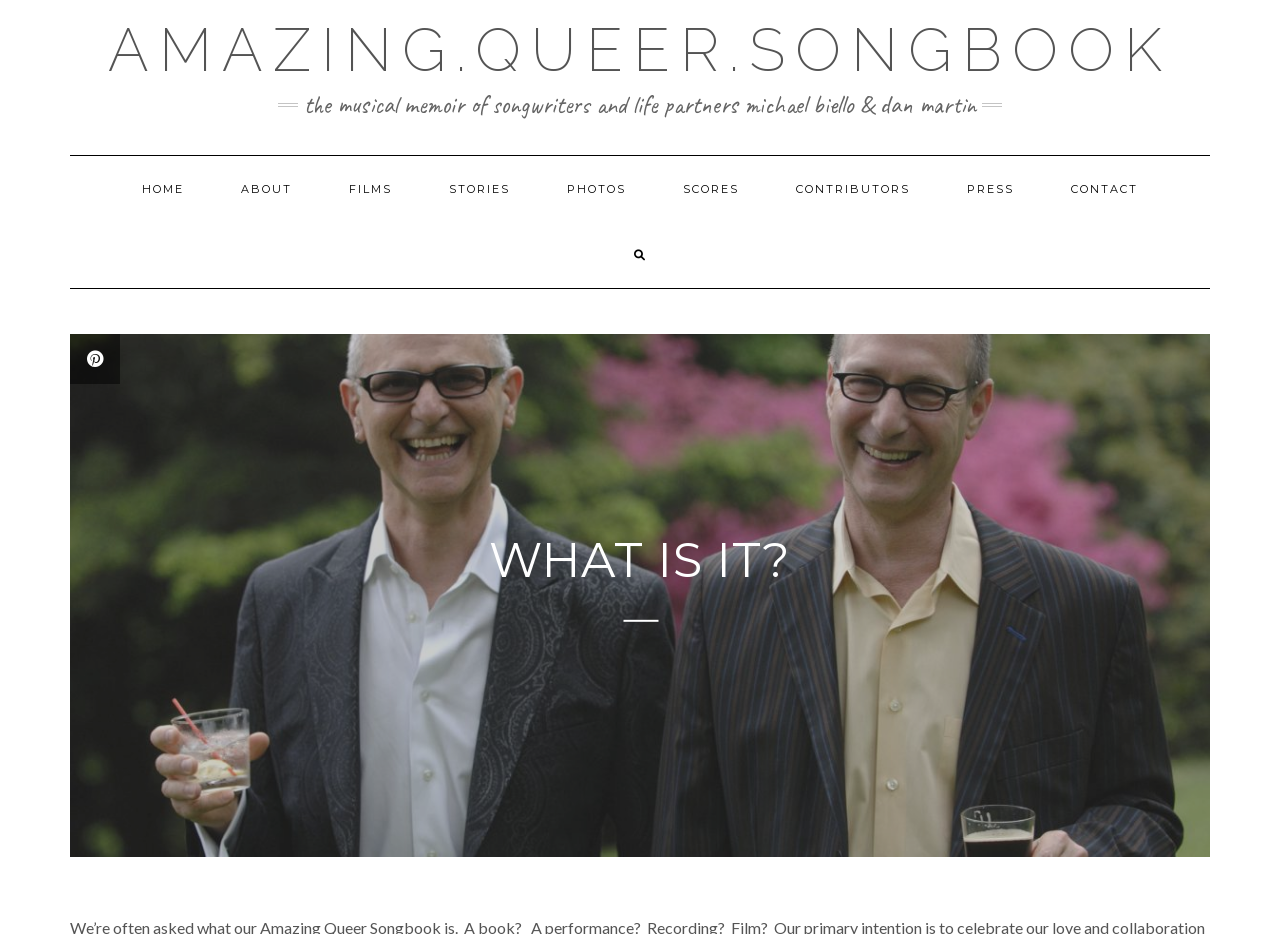Find the bounding box coordinates for the area that should be clicked to accomplish the instruction: "view photos".

[0.422, 0.167, 0.51, 0.238]